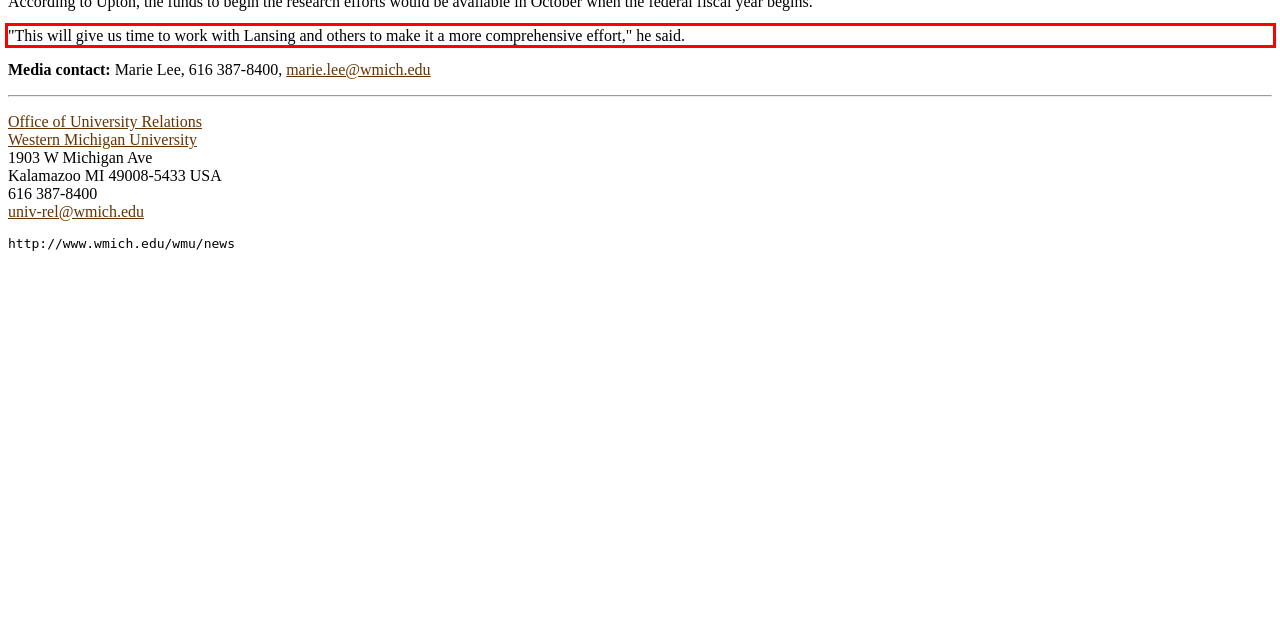Locate the red bounding box in the provided webpage screenshot and use OCR to determine the text content inside it.

"This will give us time to work with Lansing and others to make it a more comprehensive effort," he said.